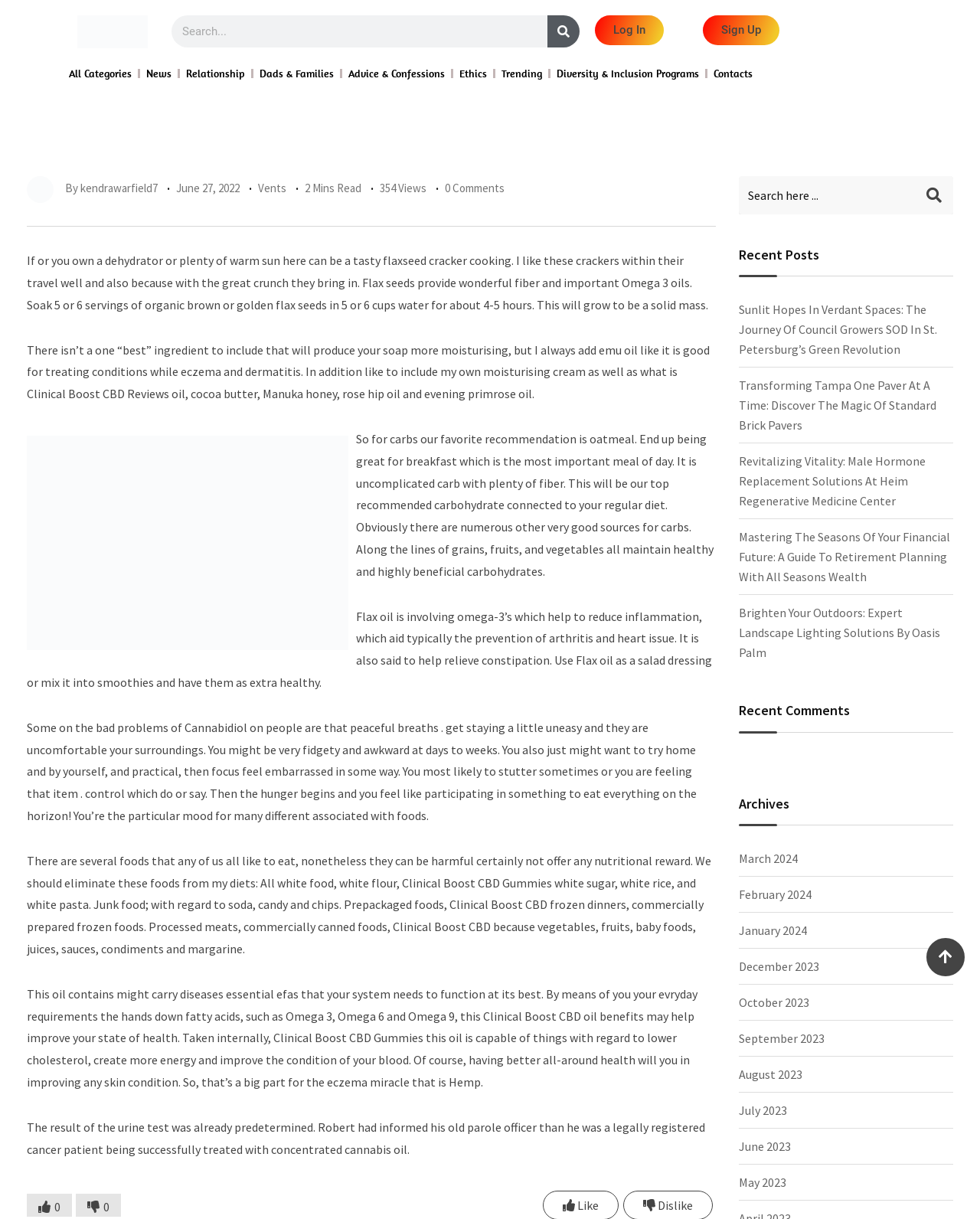Identify the bounding box coordinates for the element you need to click to achieve the following task: "Read the article about flaxseed cracker cooking". Provide the bounding box coordinates as four float numbers between 0 and 1, in the form [left, top, right, bottom].

[0.027, 0.207, 0.723, 0.256]